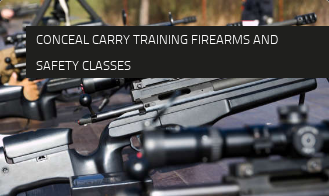What is the focus of the training program?
Please use the image to deliver a detailed and complete answer.

The image not only represents the tools used in training but also underscores the importance of safety and proficiency in firearm usage, highlighting the focus on responsible firearm handling and education.